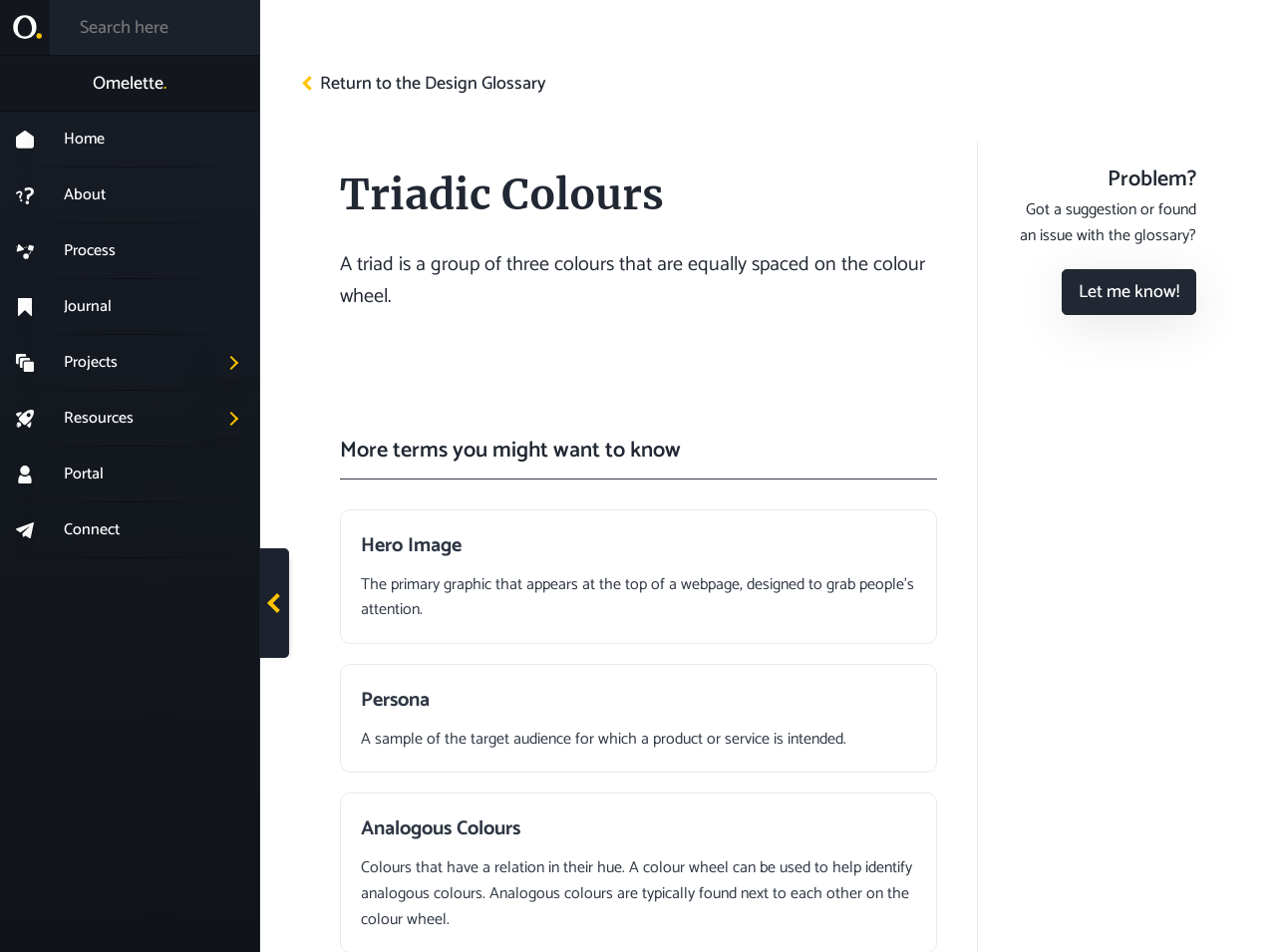Identify the bounding box of the UI component described as: "Let me know!".

[0.832, 0.282, 0.938, 0.331]